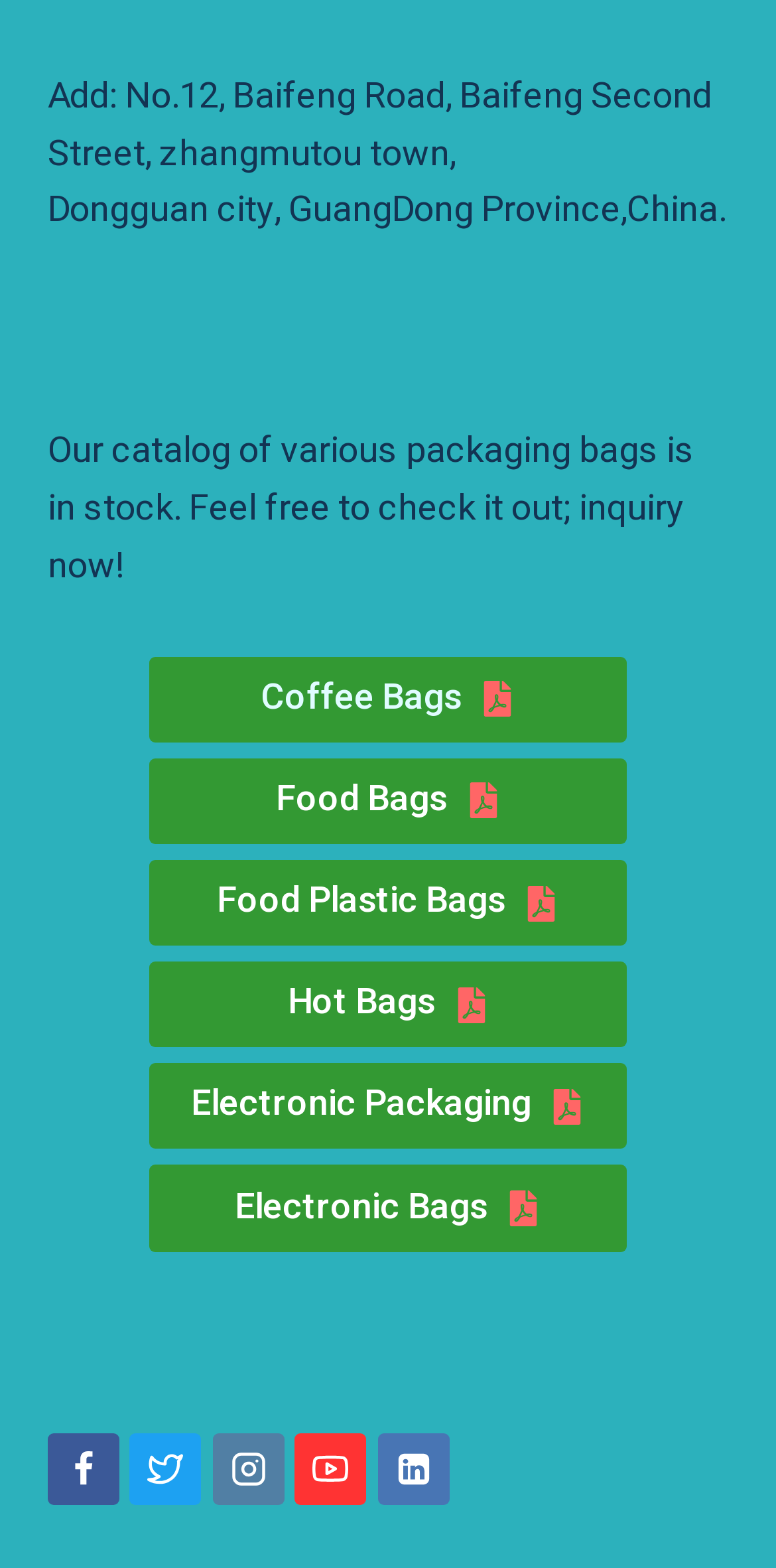Identify the bounding box coordinates of the area you need to click to perform the following instruction: "Check out Coffee Bags".

[0.192, 0.418, 0.808, 0.473]